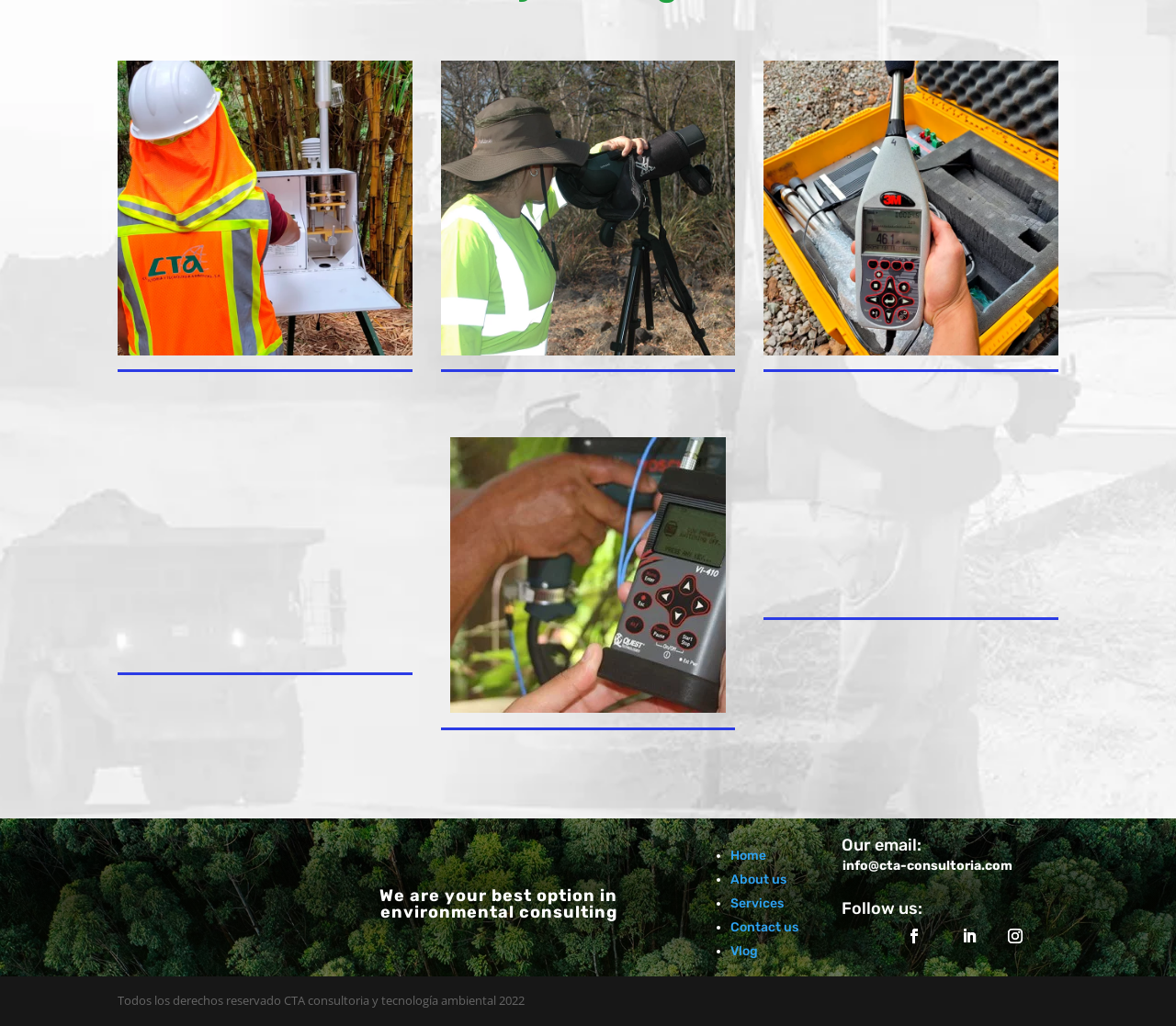Determine the bounding box coordinates for the area that should be clicked to carry out the following instruction: "Contact the company".

[0.621, 0.897, 0.679, 0.912]